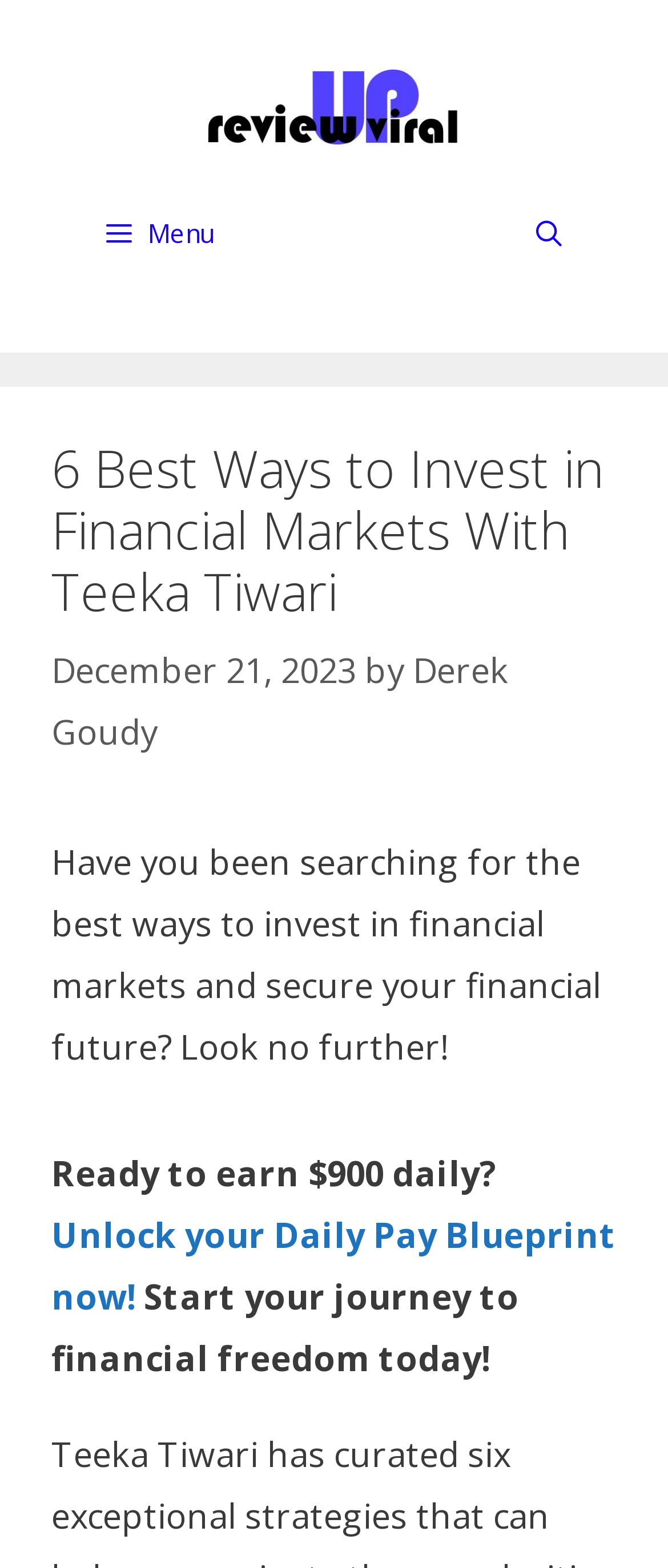What is the call-to-action of the webpage?
Observe the image and answer the question with a one-word or short phrase response.

Unlock your Daily Pay Blueprint now!